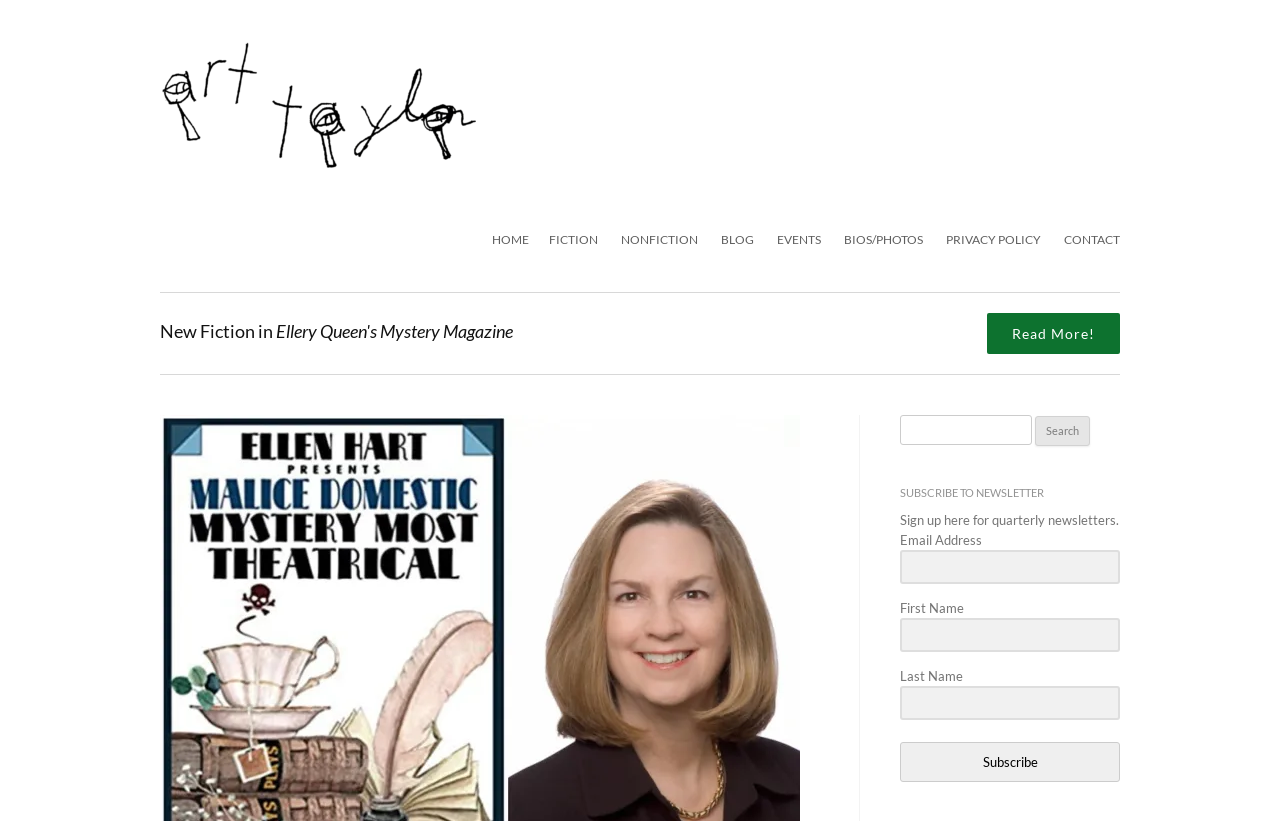Please specify the bounding box coordinates of the clickable region necessary for completing the following instruction: "Skip to content". The coordinates must consist of four float numbers between 0 and 1, i.e., [left, top, right, bottom].

[0.425, 0.049, 0.498, 0.074]